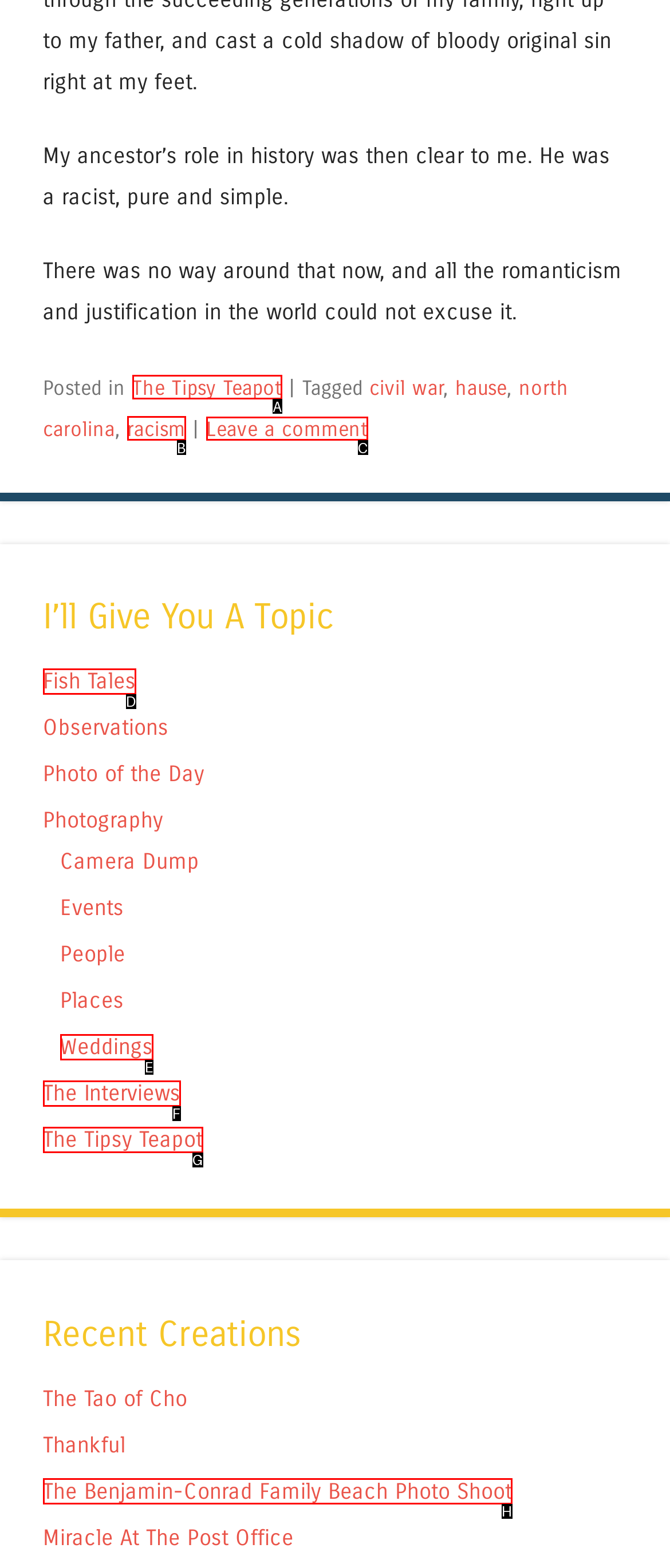Determine the correct UI element to click for this instruction: Leave a comment. Respond with the letter of the chosen element.

C